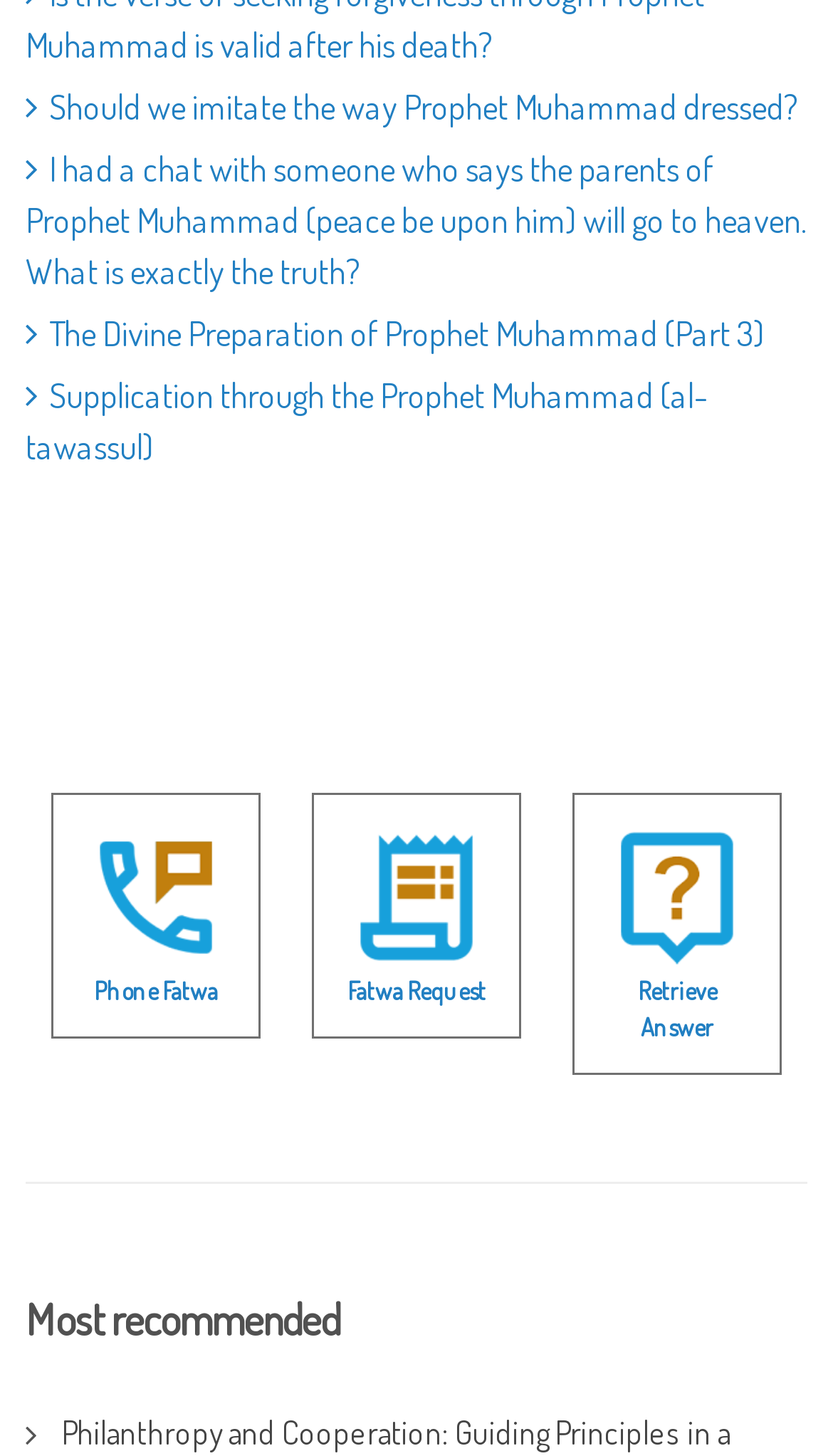Identify the bounding box coordinates of the region I need to click to complete this instruction: "View most recommended".

[0.031, 0.886, 0.969, 0.925]